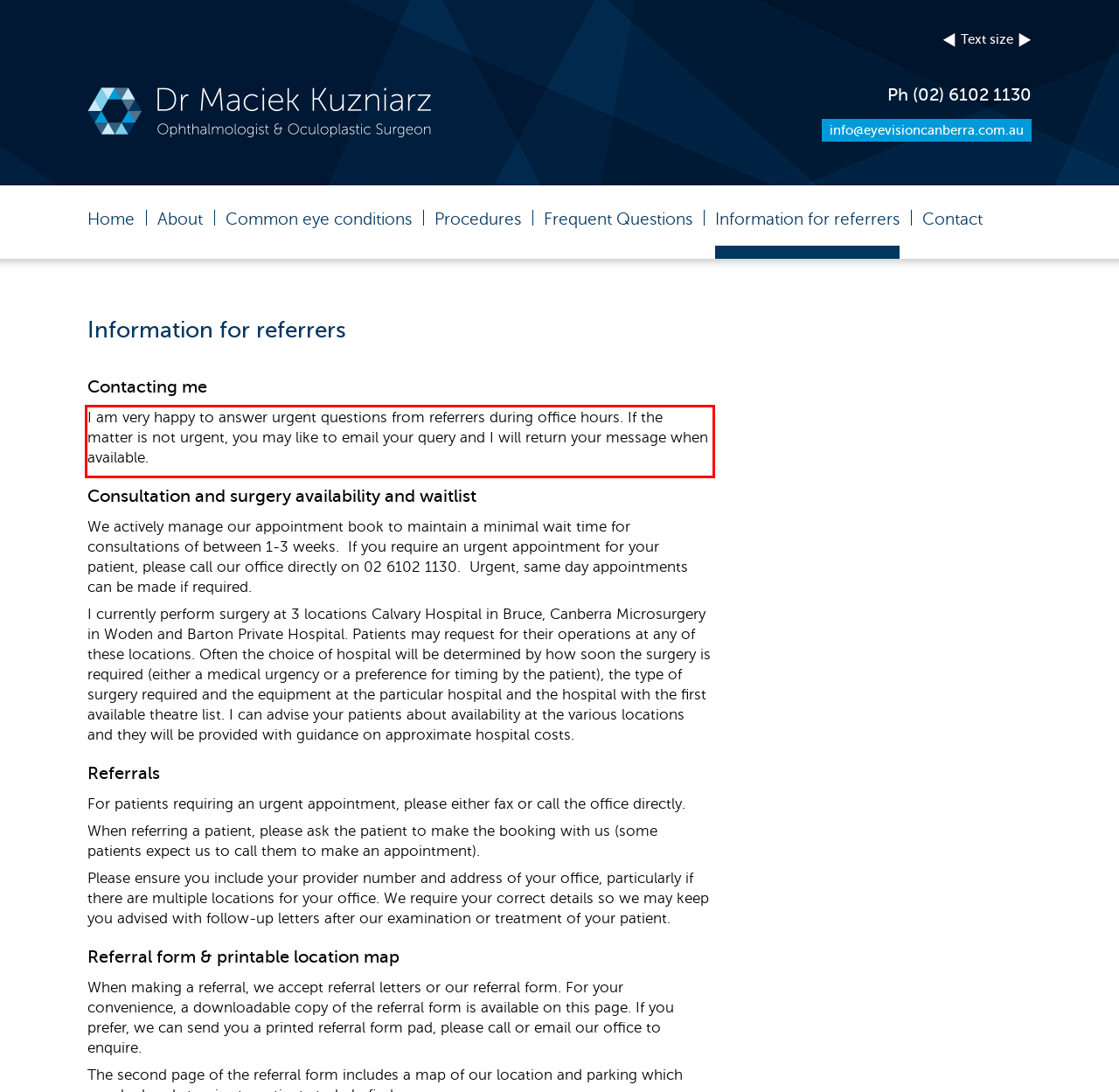Please recognize and transcribe the text located inside the red bounding box in the webpage image.

I am very happy to answer urgent questions from referrers during office hours. If the matter is not urgent, you may like to email your query and I will return your message when available.